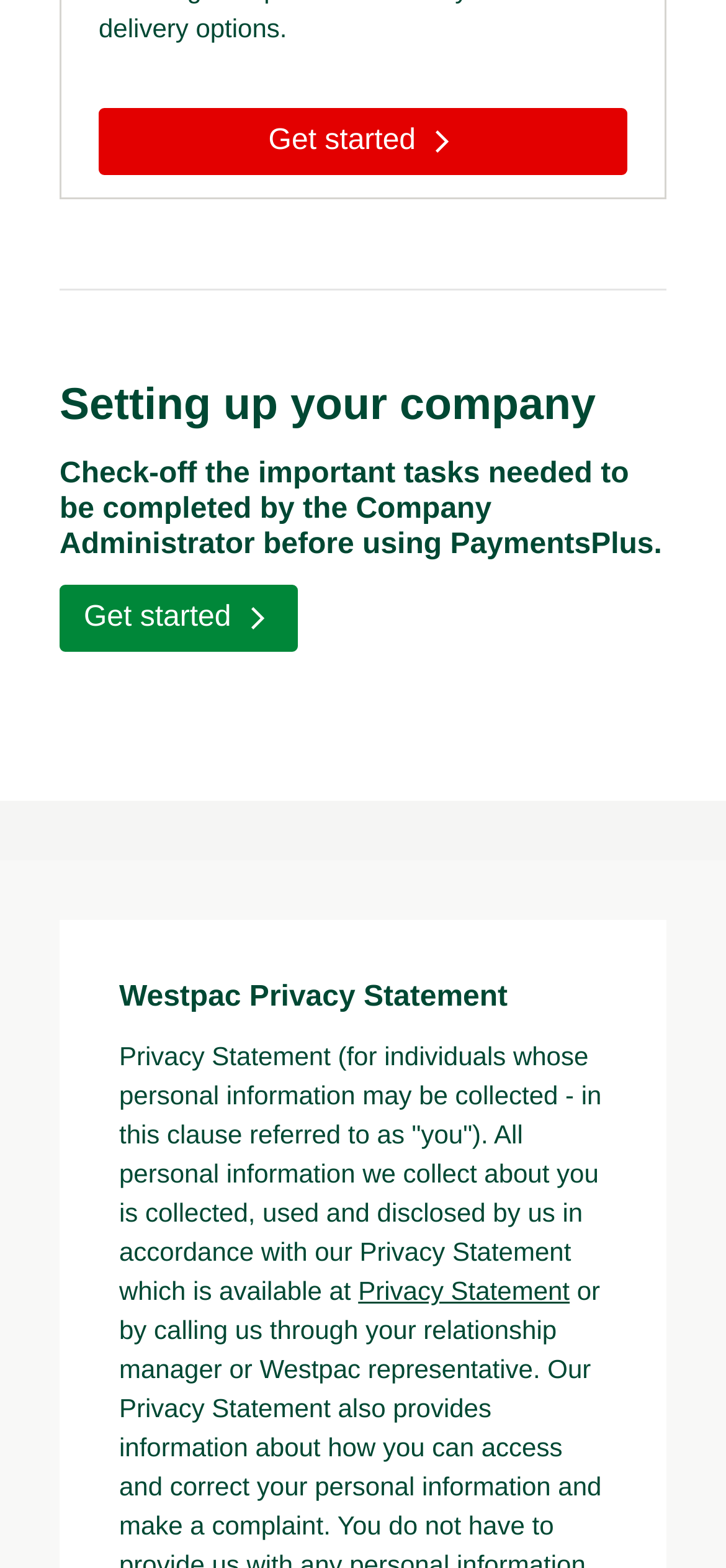What is the topic of the second heading?
Examine the image and give a concise answer in one word or a short phrase.

Westpac Privacy Statement